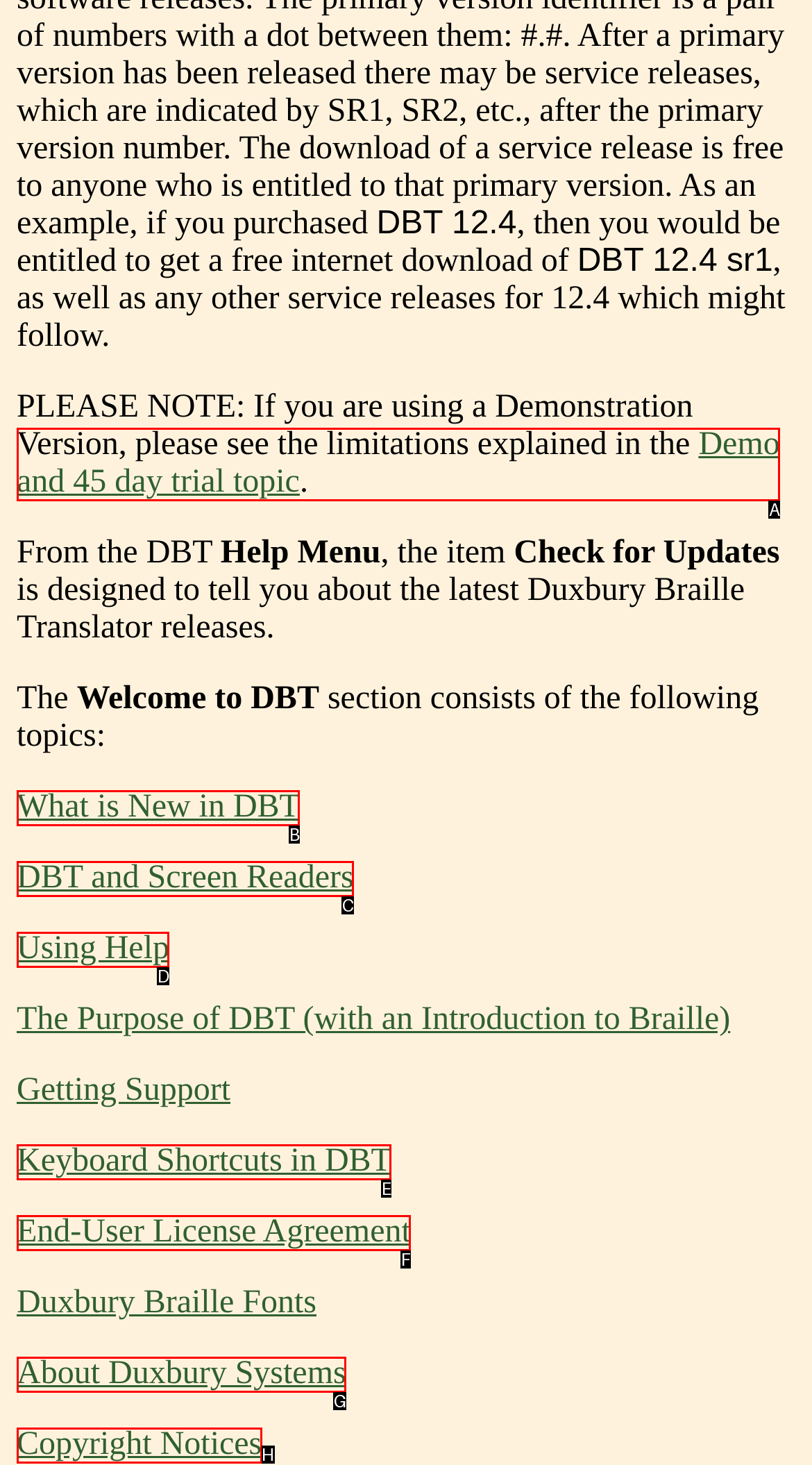Choose the HTML element that aligns with the description: Keyboard Shortcuts in DBT. Indicate your choice by stating the letter.

E